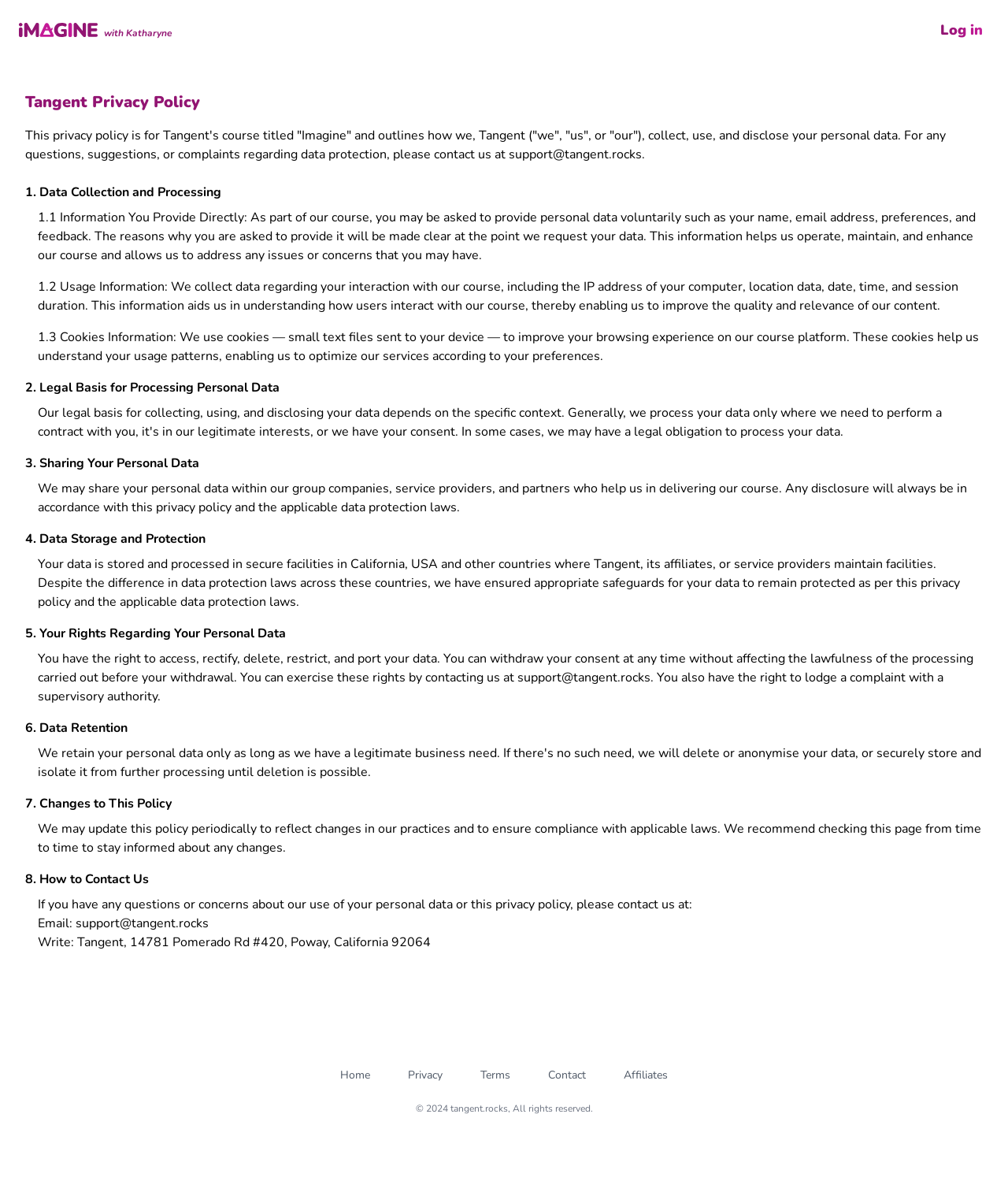Locate the UI element described by Contact in the provided webpage screenshot. Return the bounding box coordinates in the format (top-left x, top-left y, bottom-right x, bottom-right y), ensuring all values are between 0 and 1.

[0.544, 0.896, 0.581, 0.908]